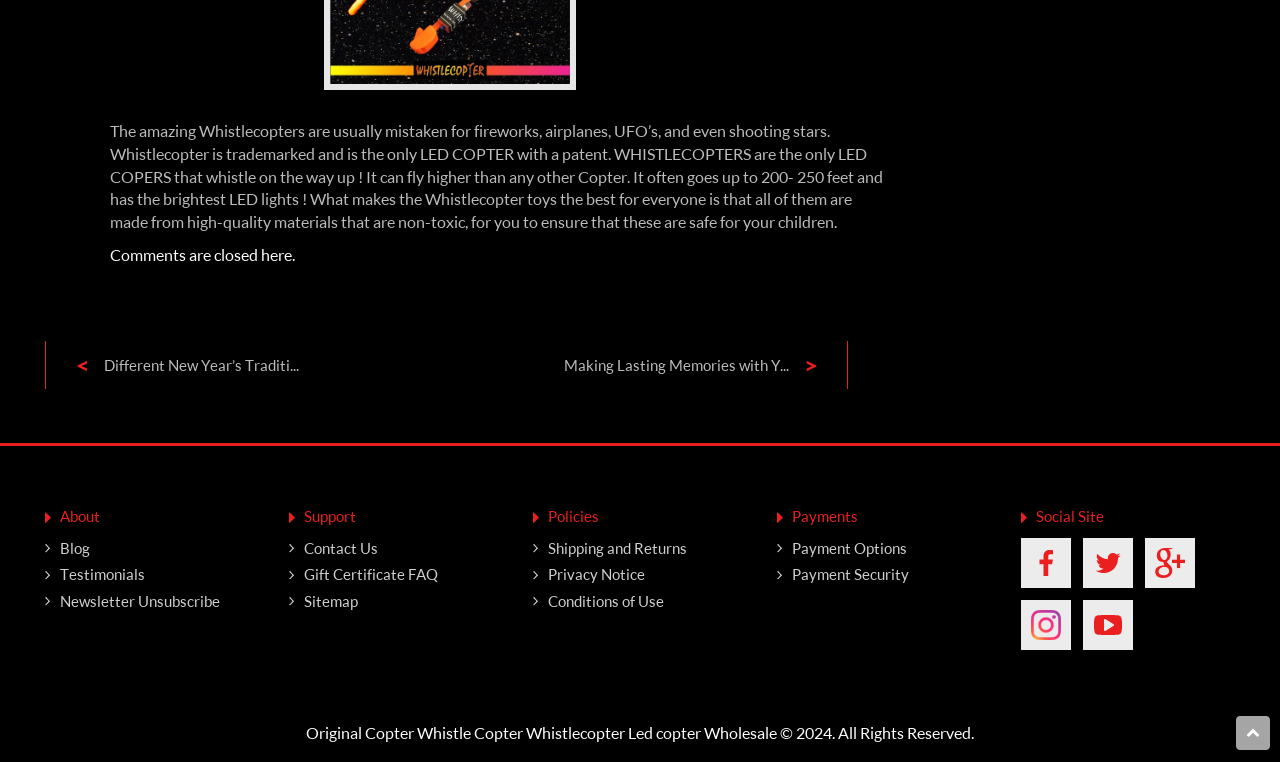Locate the bounding box coordinates of the region to be clicked to comply with the following instruction: "Visit the 'Blog' page". The coordinates must be four float numbers between 0 and 1, in the form [left, top, right, bottom].

[0.047, 0.707, 0.07, 0.731]